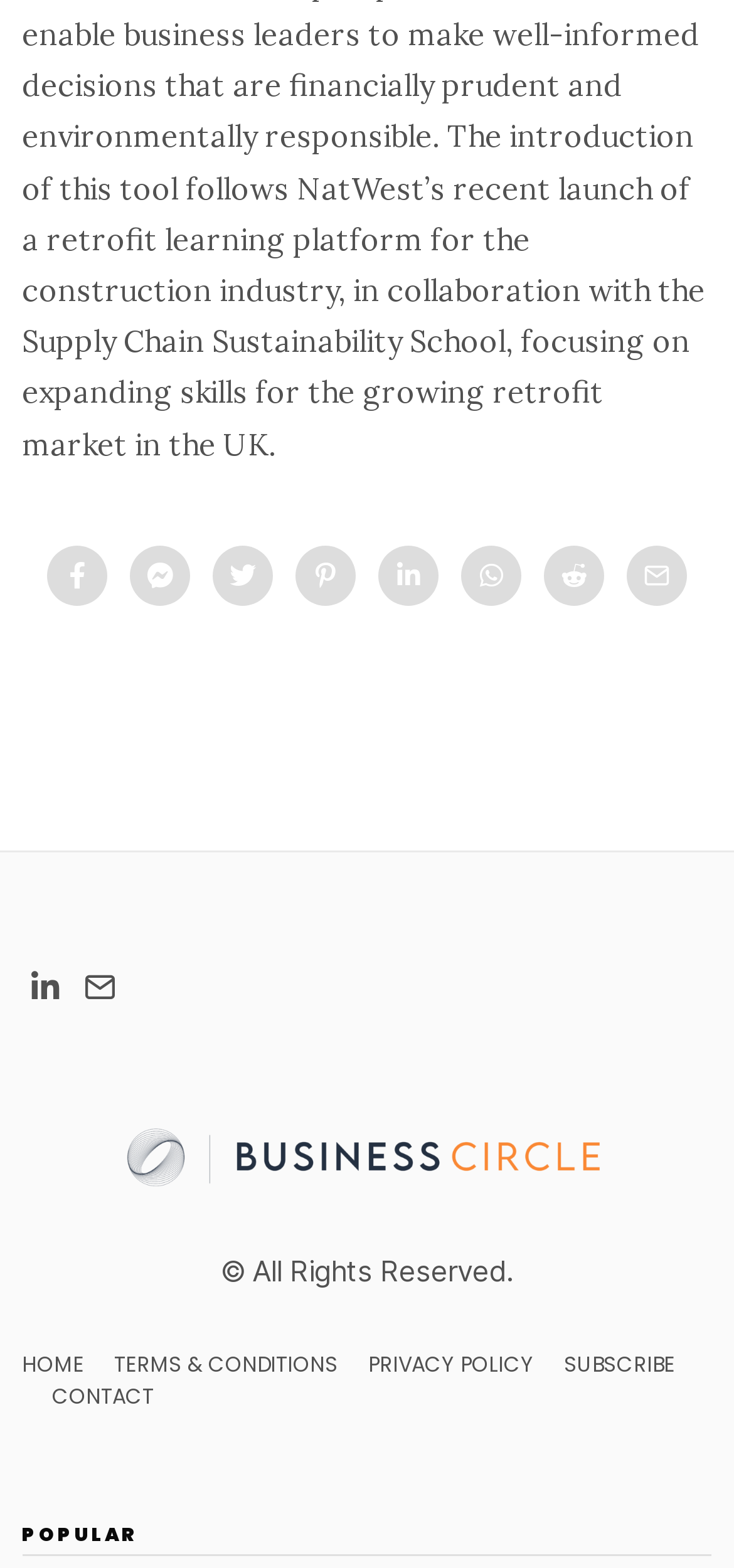Please respond to the question with a concise word or phrase:
What is the heading above the footer?

POPULAR